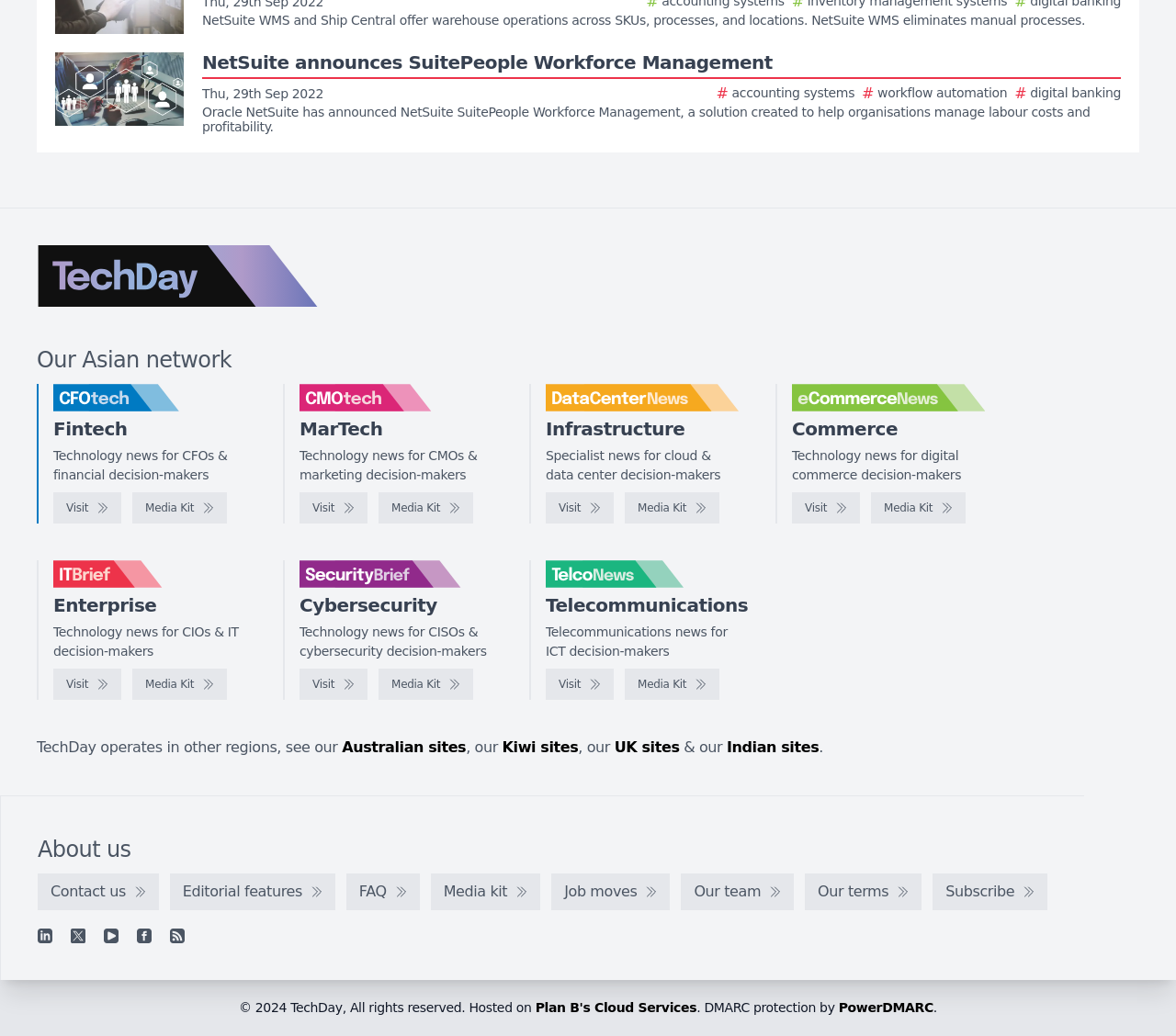Please identify the bounding box coordinates of the clickable area that will allow you to execute the instruction: "Explore Fintech news".

[0.045, 0.403, 0.108, 0.424]